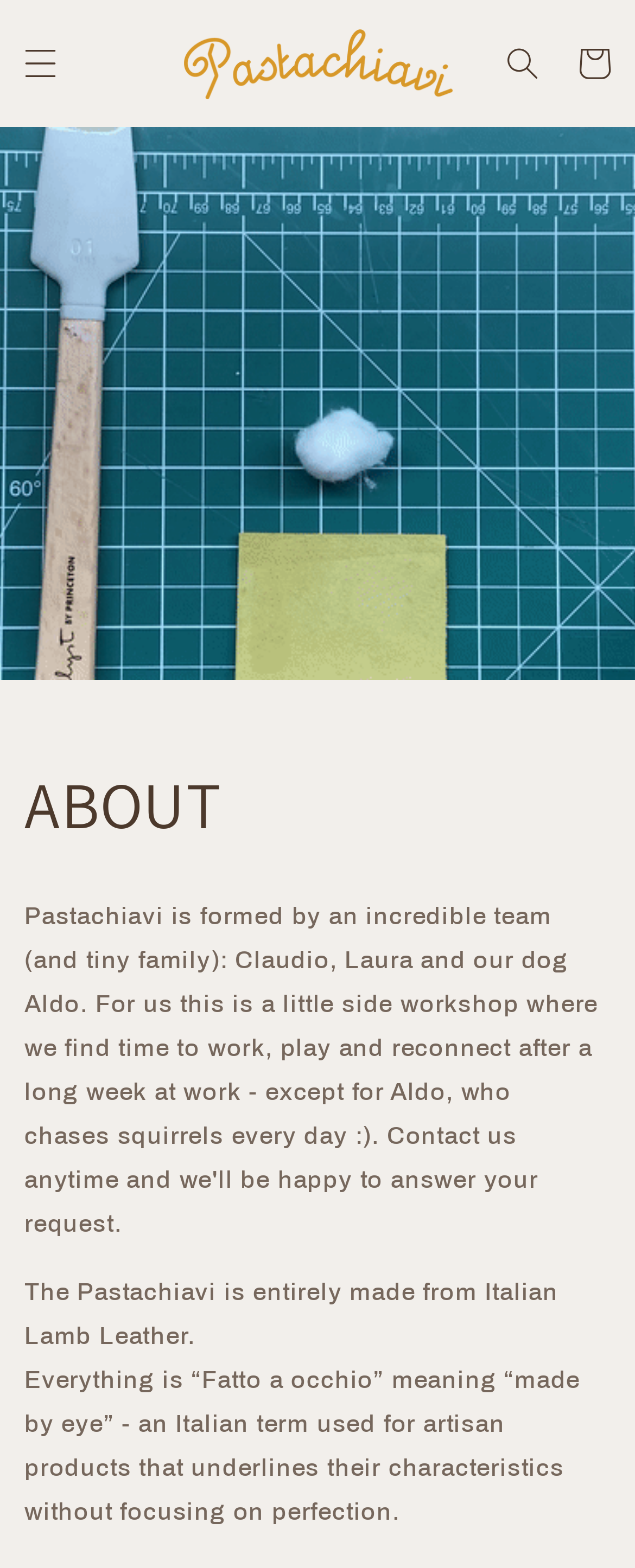Give a succinct answer to this question in a single word or phrase: 
What is the purpose of the button with the text 'Search'?

opens a dialog